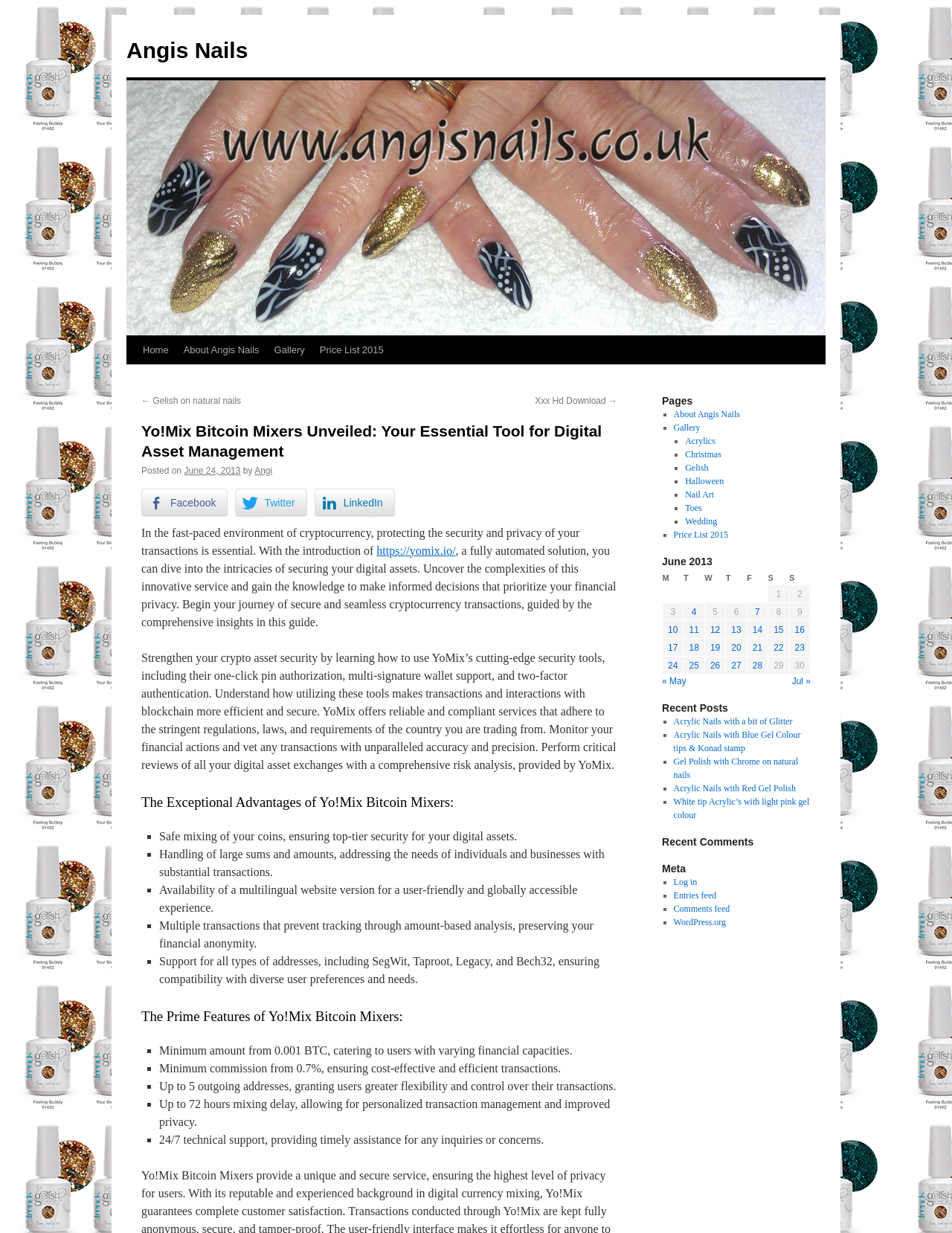Please determine the bounding box coordinates for the element that should be clicked to follow these instructions: "Click on the 'Gallery' link".

[0.28, 0.273, 0.328, 0.296]